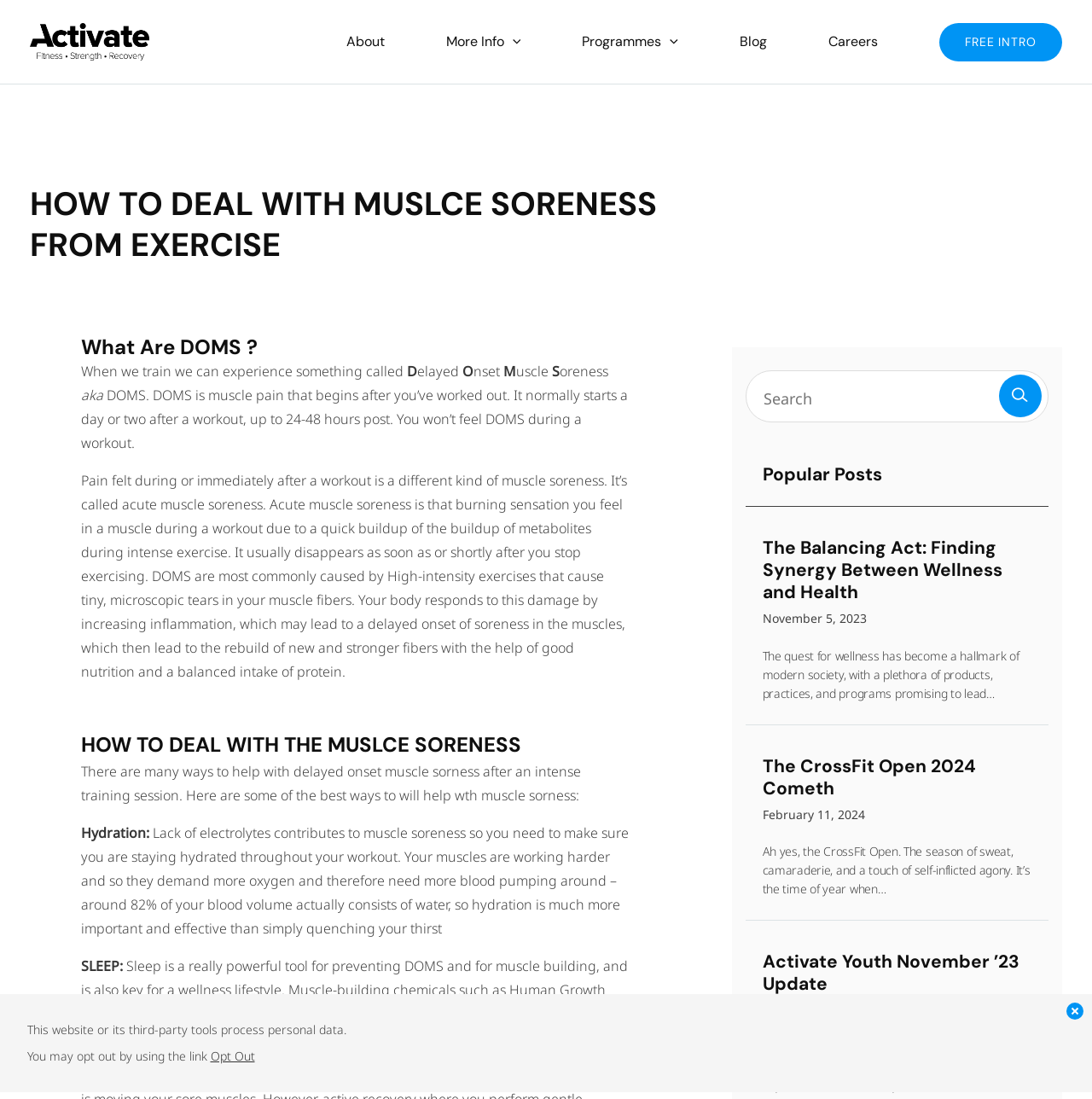Give a full account of the webpage's elements and their arrangement.

This webpage is about dealing with muscle soreness from exercise, specifically Delayed Onset Muscle Soreness (DOMS). At the top, there is a navigation menu with links to "About", "More Info", "Programmes", "Blog", "Careers", and "FREE INTRO". Below the navigation menu, there is a header section with the title "HOW TO DEAL WITH MUSCLE SORENESS FROM EXERCISE" and a subheading "By Tommy, October 12, 2022".

The main content of the webpage is divided into three sections. The first section explains what DOMS is, describing it as muscle pain that begins after a workout, usually a day or two after, and can last up to 24-48 hours. The second section discusses how to deal with DOMS, providing several methods such as hydration, sleep, and active recovery. The third section lists popular posts, including "The Balancing Act: Finding Synergy Between Wellness and Health", "The CrossFit Open 2024 Cometh", and "Activate Youth November ’23 Update", each with a brief summary.

On the right side of the webpage, there is a search box and a button with a magnifying glass icon. At the bottom of the webpage, there is a notice about personal data processing and an "Opt Out" button.